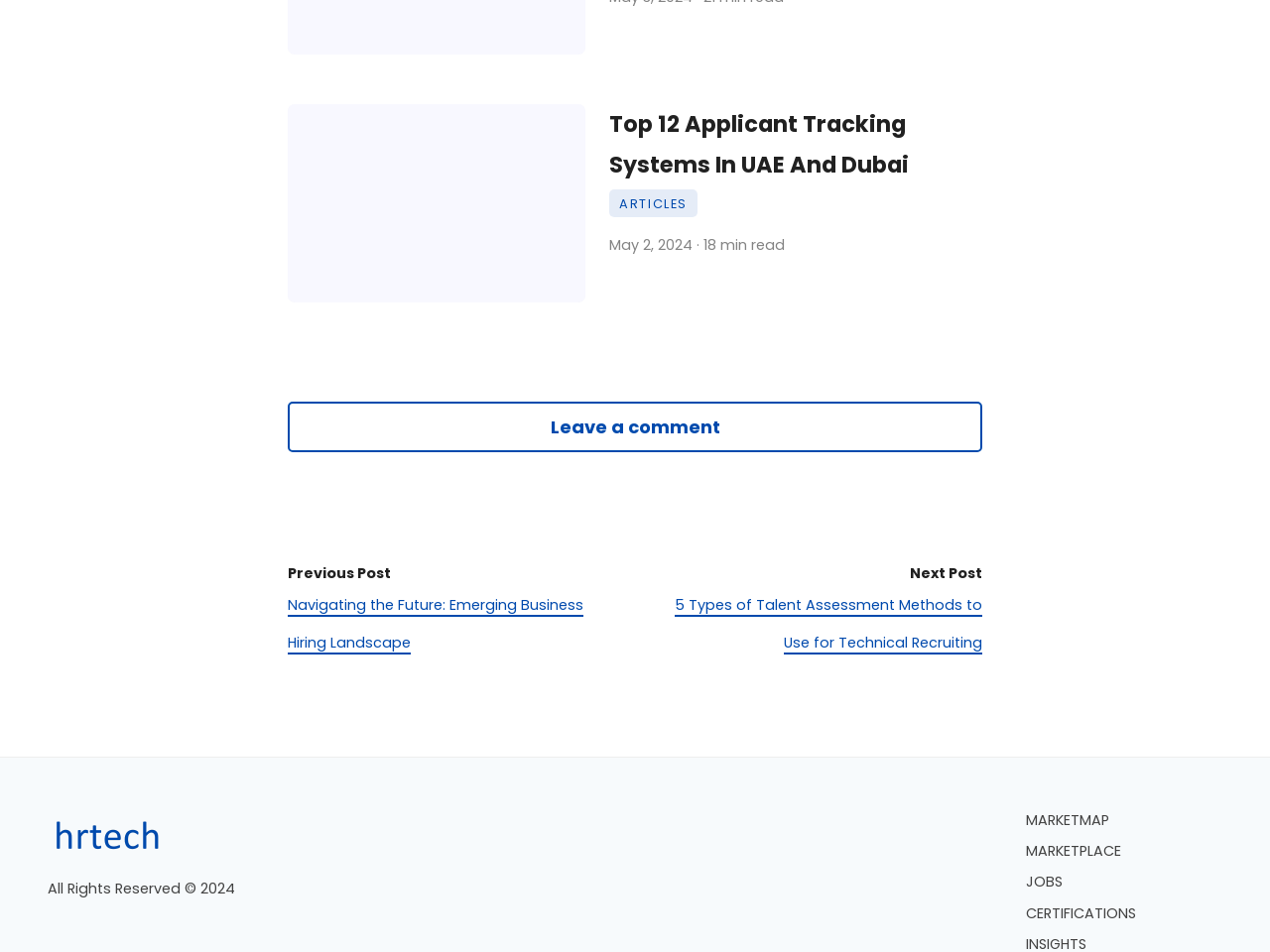Specify the bounding box coordinates of the area that needs to be clicked to achieve the following instruction: "Leave a comment on the article".

[0.227, 0.422, 0.773, 0.475]